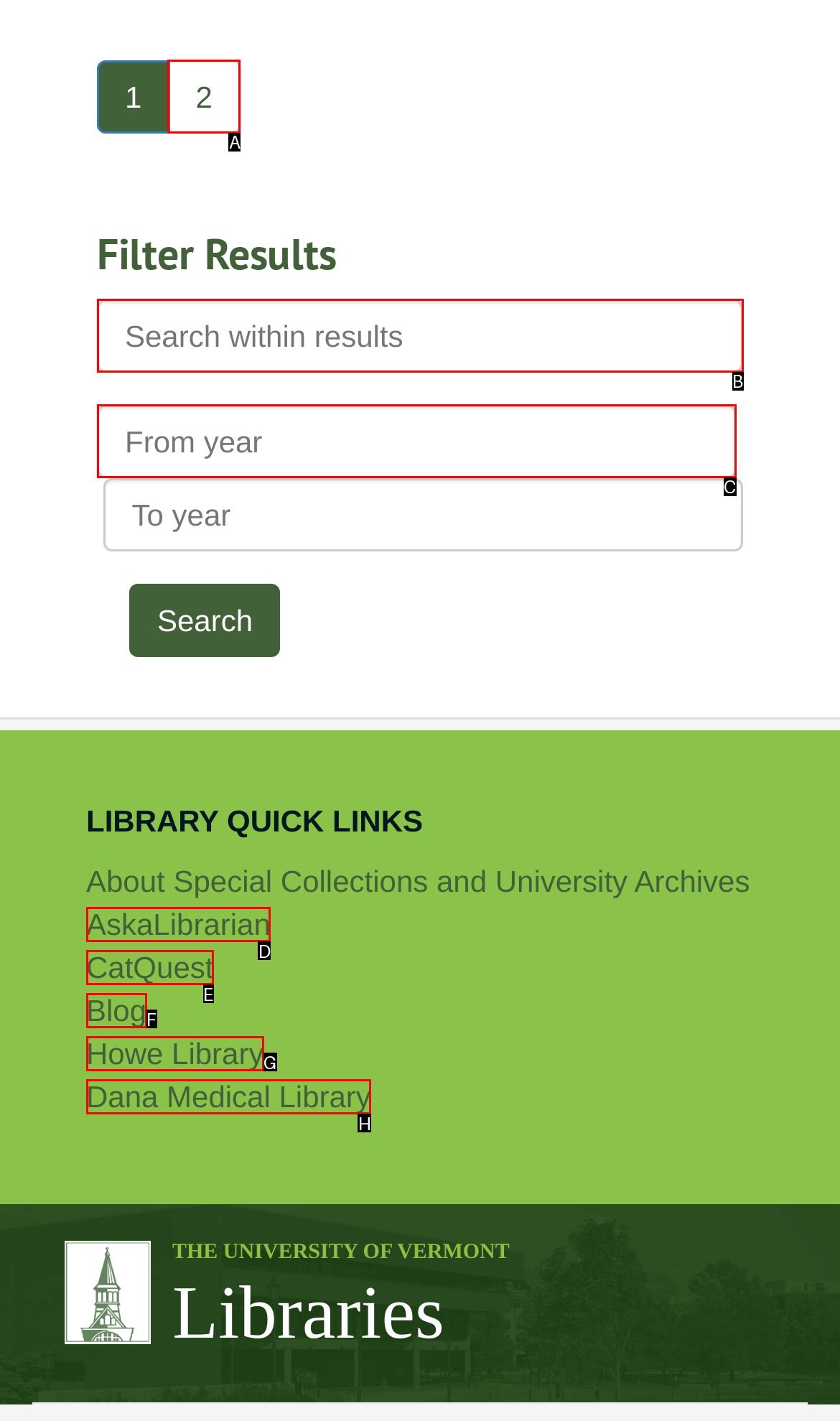Determine which HTML element matches the given description: Dana Medical Library. Provide the corresponding option's letter directly.

H